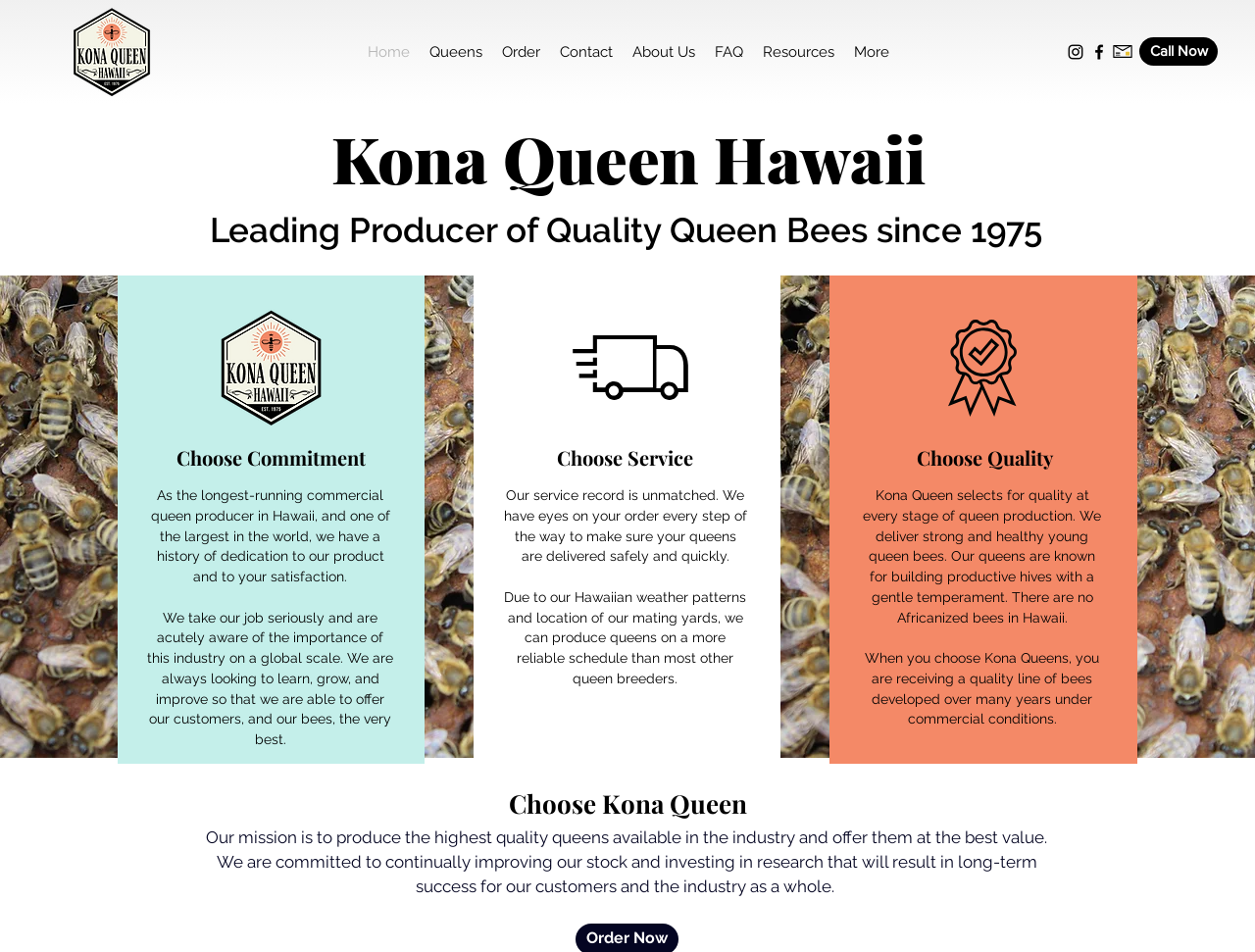What is a characteristic of Kona Queen's bees?
Provide a one-word or short-phrase answer based on the image.

Gentle temperament